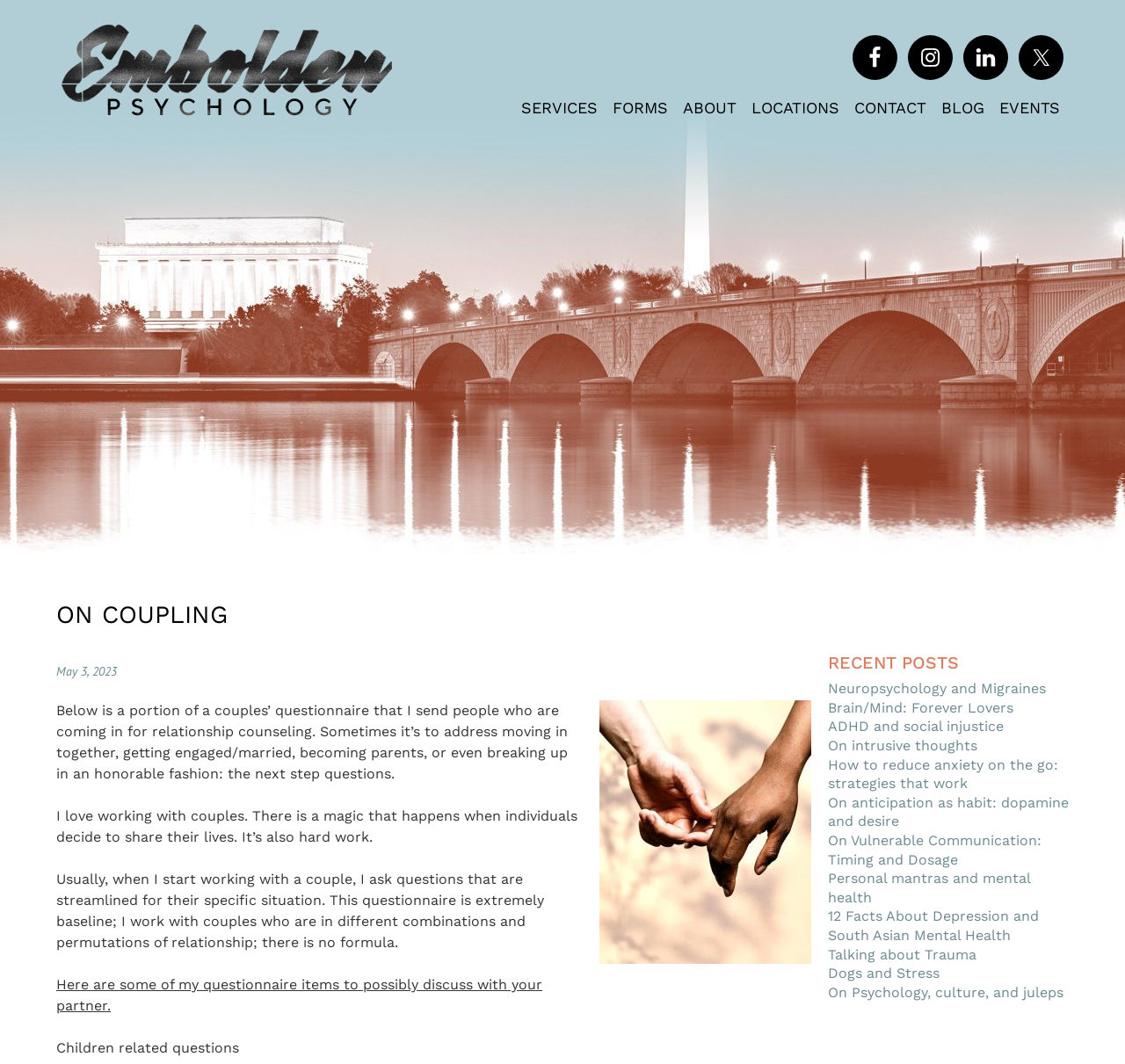Offer a meticulous description of the webpage's structure and content.

This webpage is about Embolden Psychology, a relationship counseling service. At the top, there is a heading "Embolden Psychology" with a link to the website's homepage. Below it, there are four social media links: Facebook, Instagram, LinkedIn, and Twitter, each with an image and a group element.

To the right of the social media links, there is a menu section with links to various pages, including "SERVICES", "FORMS", "ABOUT", "LOCATIONS", "CONTACT", "BLOG", and "EVENTS".

The main content of the page is divided into two sections. The first section has a heading "ON COUPLING" and contains a series of paragraphs discussing relationship counseling. The text explains that the author loves working with couples and that the questionnaire provided is a baseline for couples in different situations. The questionnaire items are meant to be discussed with one's partner.

The second section has a heading "RECENT POSTS" and lists 12 links to recent blog posts on various psychology-related topics, such as neuropsychology, ADHD, anxiety, and depression.

At the bottom of the page, there is a complementary section with no visible content.